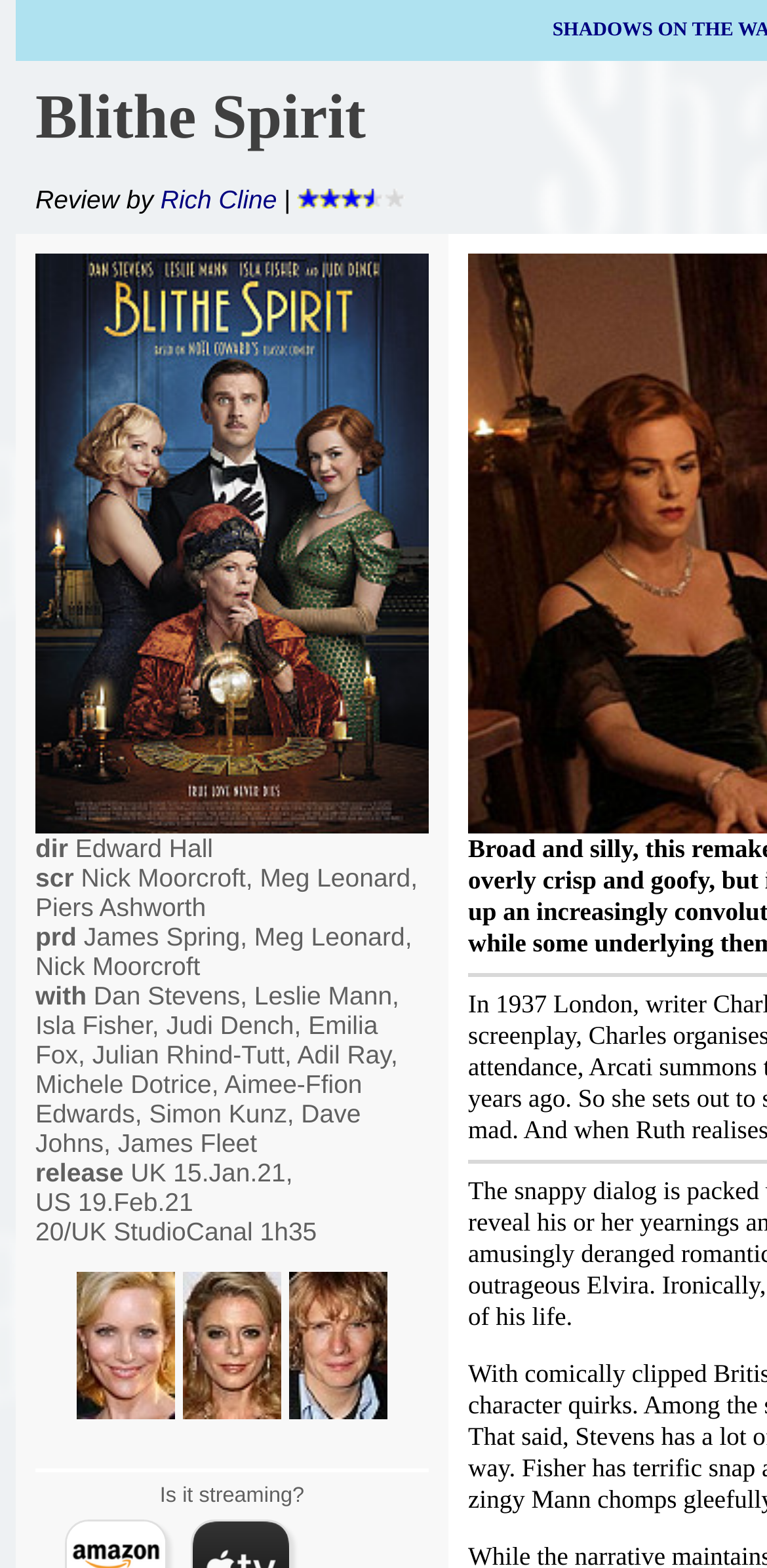Use a single word or phrase to answer the question: When was the film released in the UK?

15 Jan 21